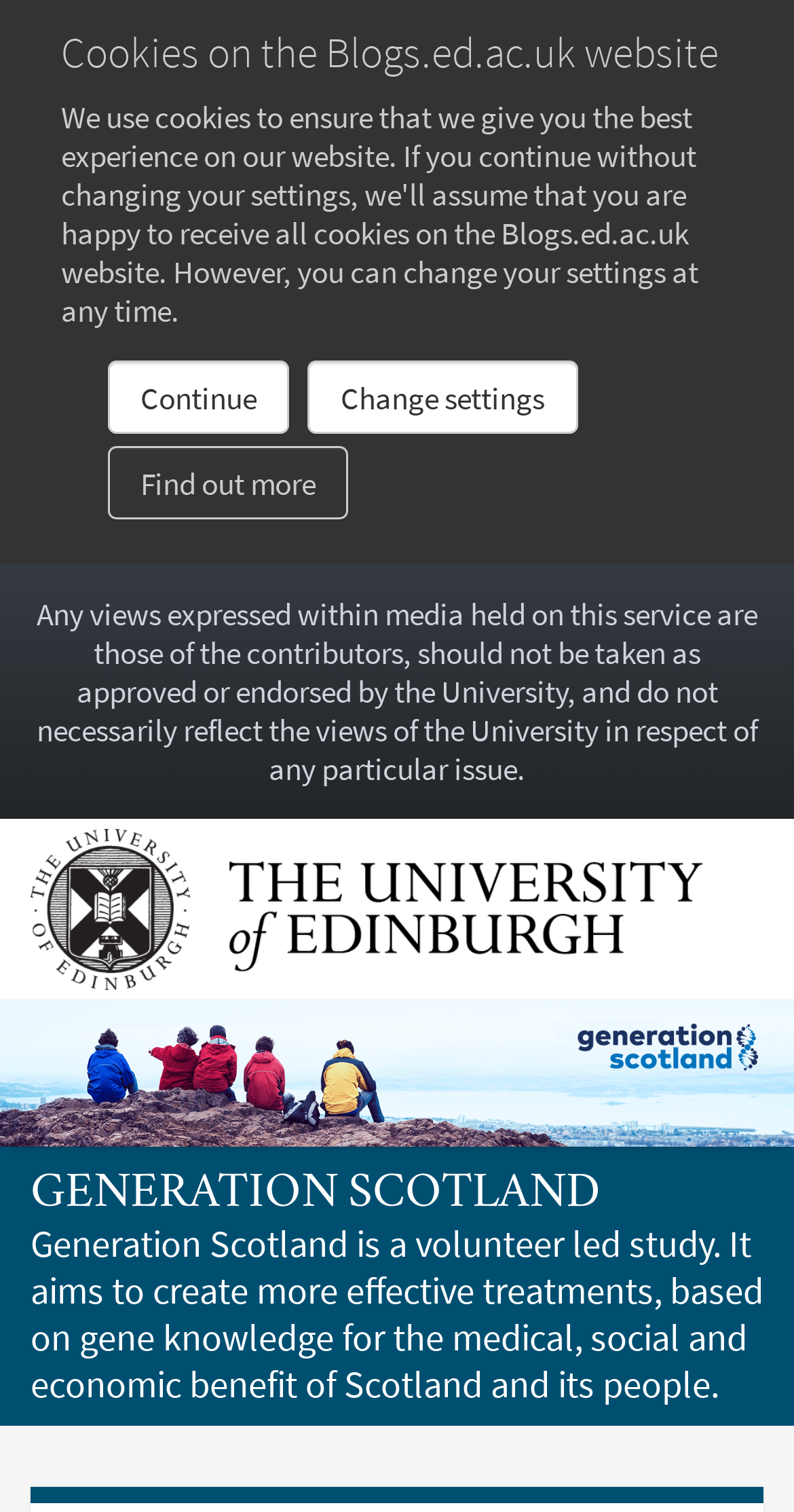Locate the bounding box for the described UI element: "Continue". Ensure the coordinates are four float numbers between 0 and 1, formatted as [left, top, right, bottom].

[0.135, 0.238, 0.365, 0.287]